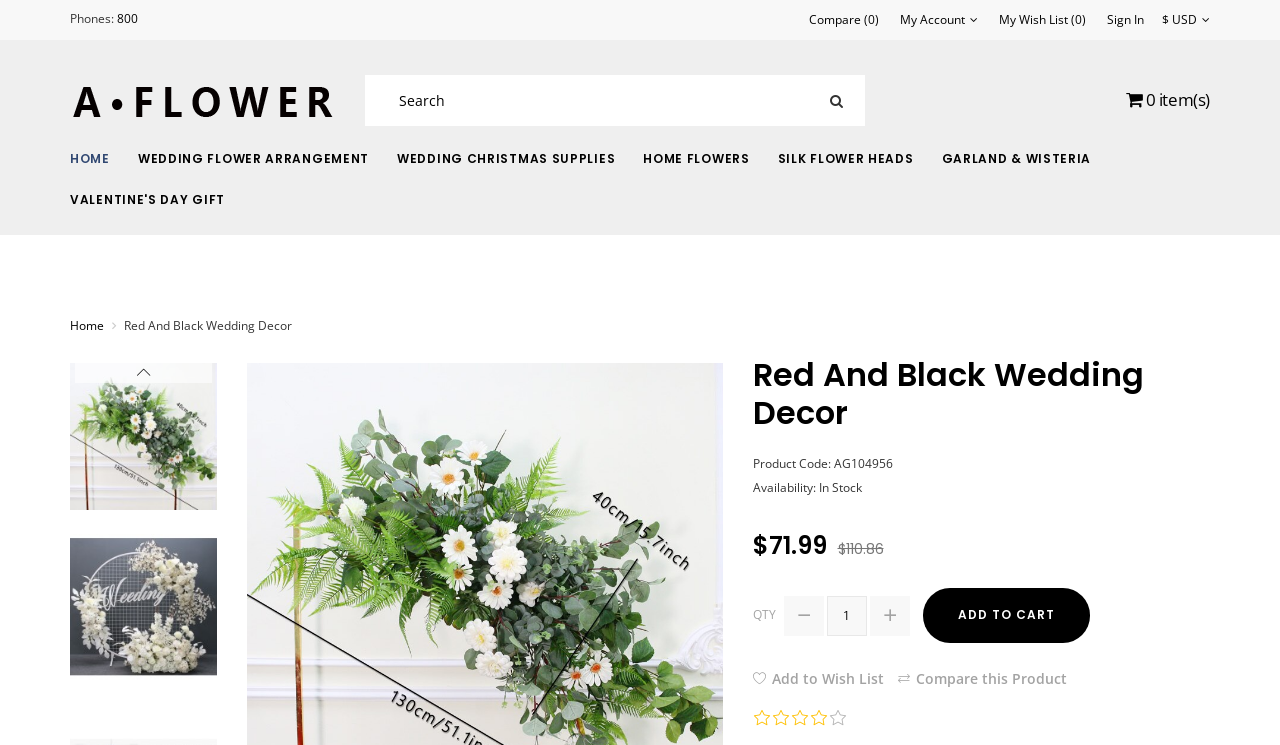Identify the bounding box coordinates for the region to click in order to carry out this instruction: "Add product to cart". Provide the coordinates using four float numbers between 0 and 1, formatted as [left, top, right, bottom].

[0.721, 0.79, 0.851, 0.863]